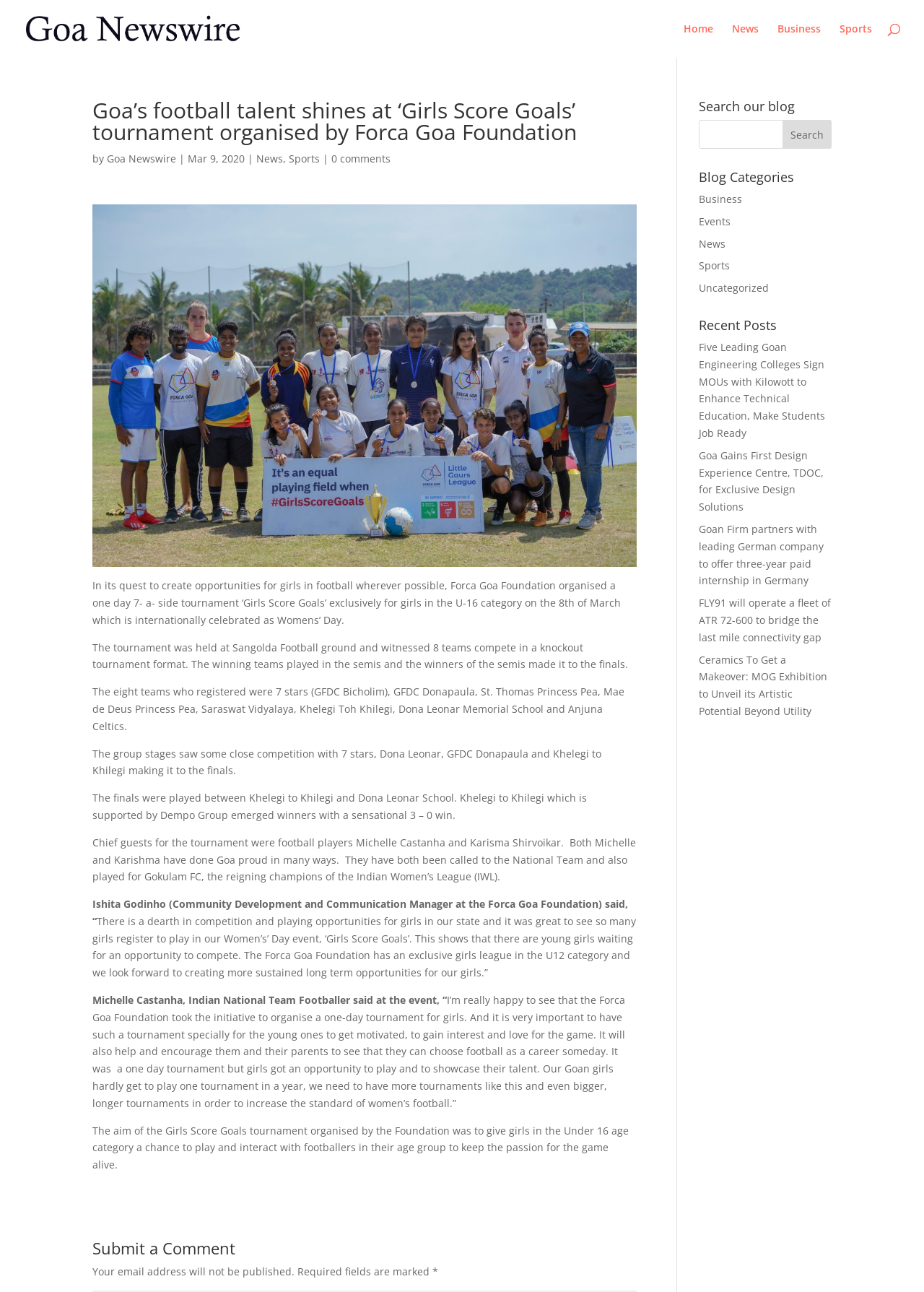Please extract the title of the webpage.

Goa’s football talent shines at ‘Girls Score Goals’ tournament organised by Forca Goa Foundation